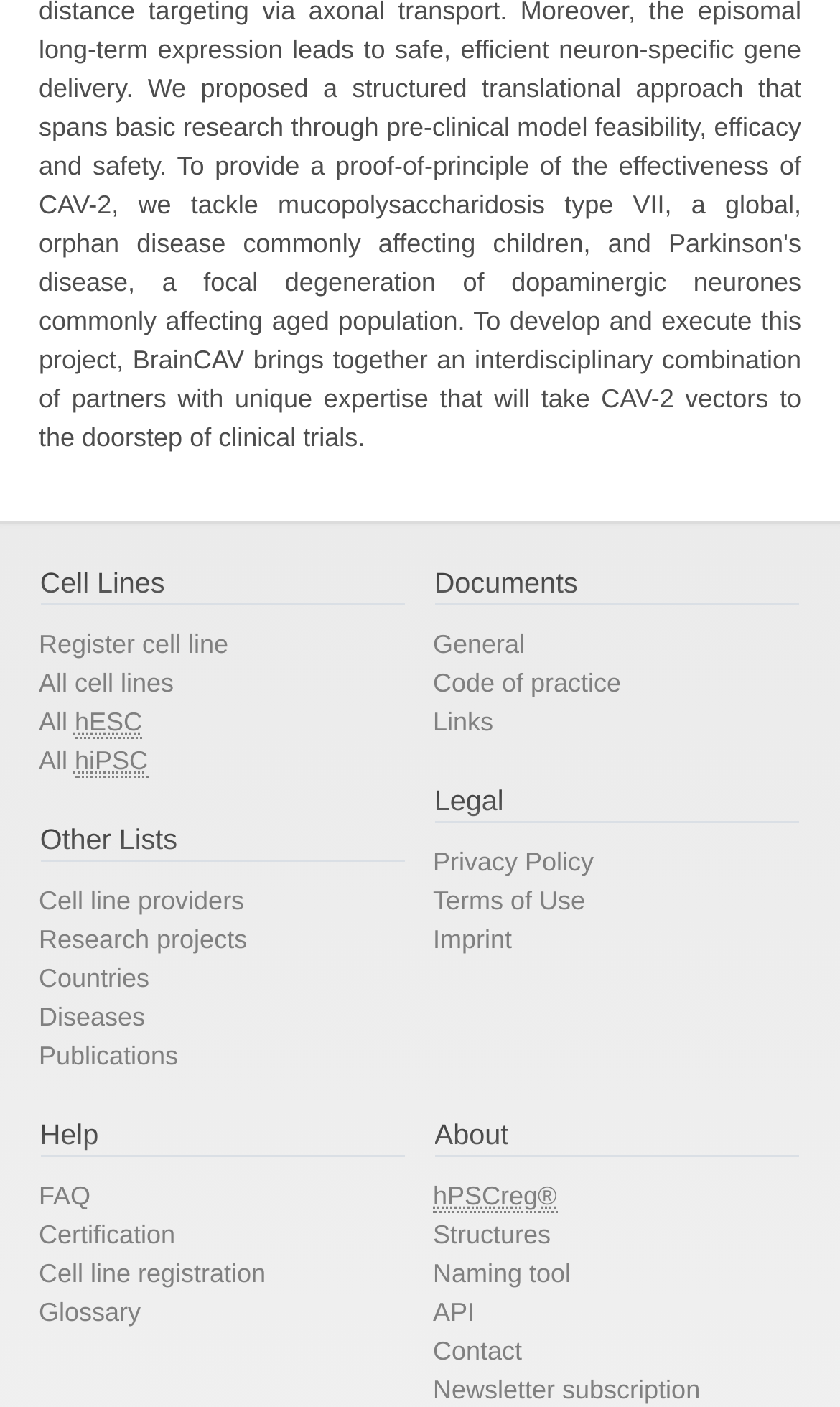Please determine the bounding box coordinates of the area that needs to be clicked to complete this task: 'Read the privacy policy'. The coordinates must be four float numbers between 0 and 1, formatted as [left, top, right, bottom].

[0.515, 0.602, 0.707, 0.623]